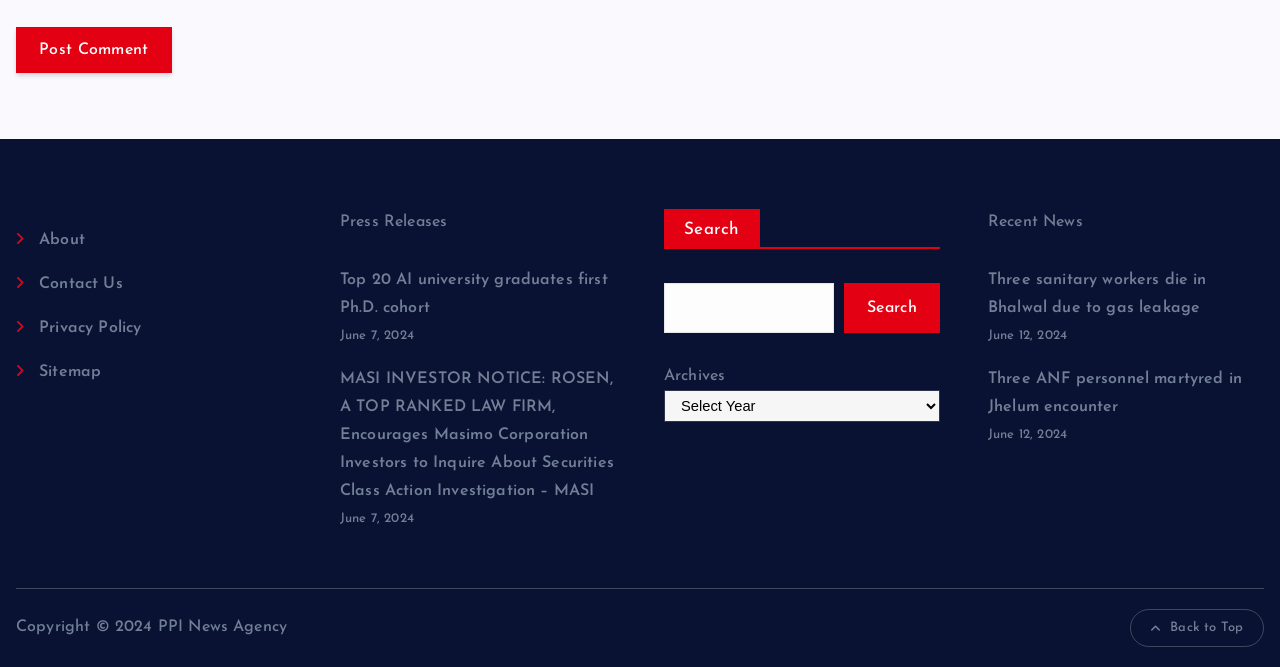Kindly determine the bounding box coordinates for the clickable area to achieve the given instruction: "Search for something".

[0.519, 0.424, 0.652, 0.499]